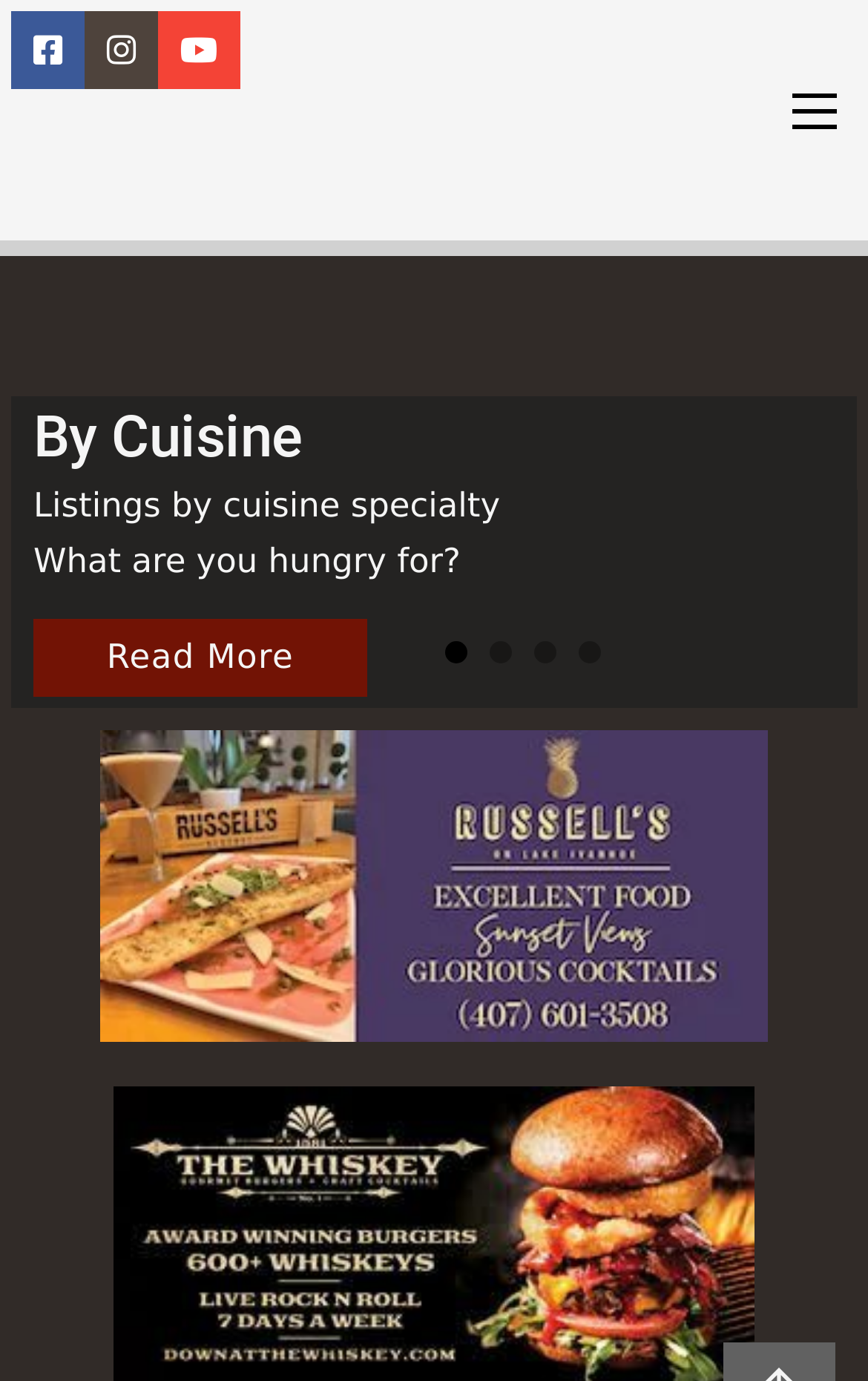Find the coordinates for the bounding box of the element with this description: "aria-label="Mobile menu"".

[0.912, 0.067, 0.963, 0.093]